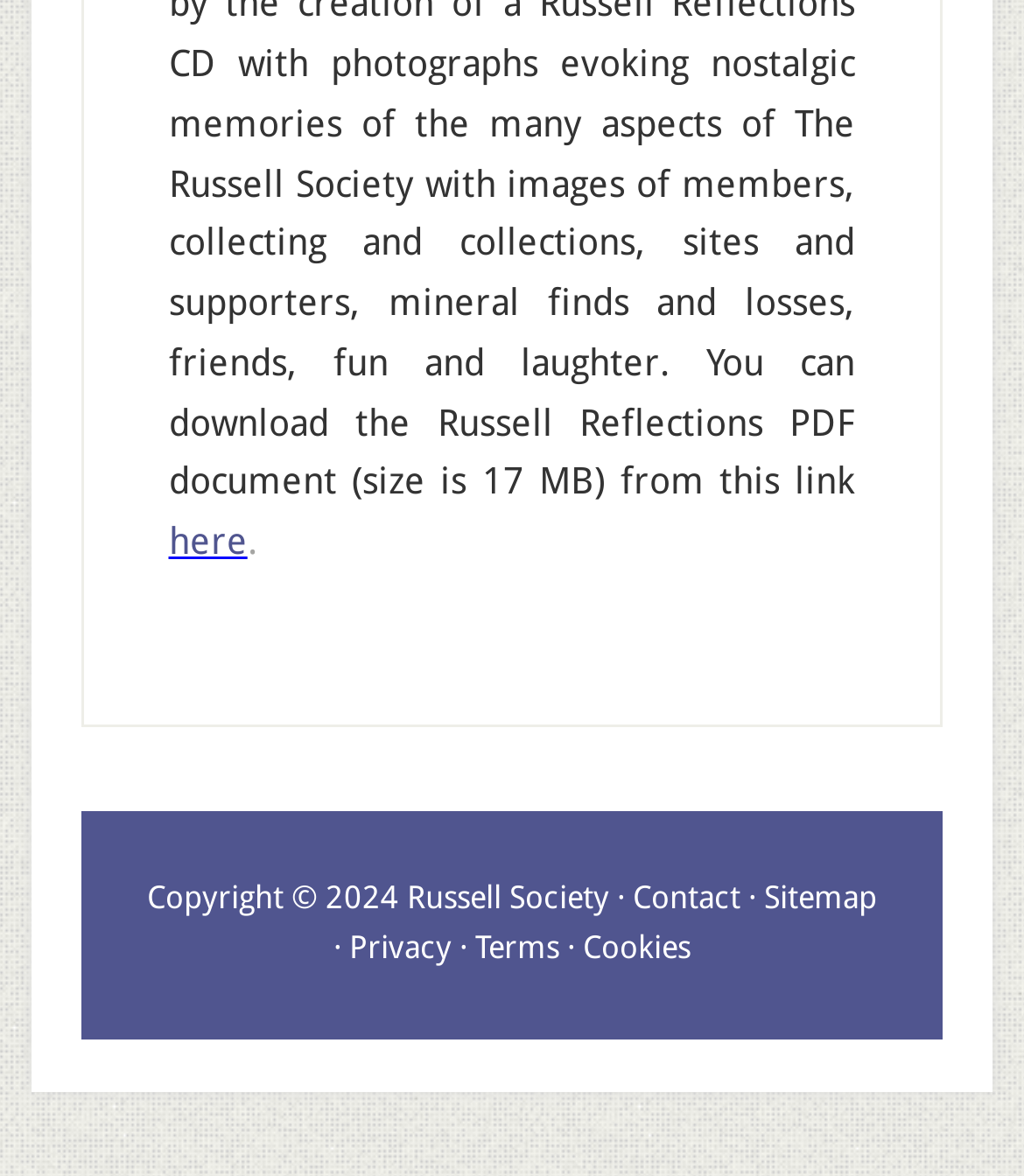What is the position of the 'here' link?
Provide an in-depth and detailed answer to the question.

I analyzed the bounding box coordinates of the 'here' link element, which are [0.165, 0.442, 0.242, 0.478]. The y1 coordinate (0.442) is relatively small, indicating that the link is positioned at the top of the page. The x1 coordinate (0.165) is also relatively small, indicating that the link is positioned towards the left side of the page.